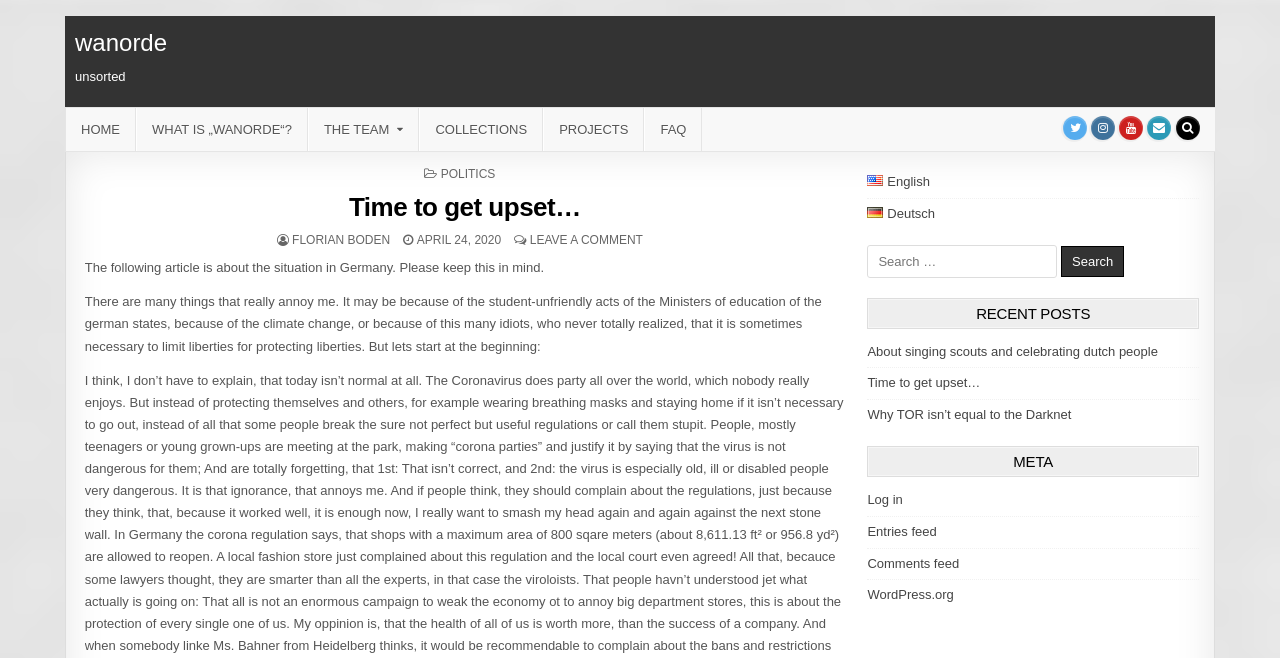Offer a meticulous caption that includes all visible features of the webpage.

The webpage appears to be a blog post titled "Time to get upset…" on a website called "wanorde". At the top of the page, there is a secondary menu and a primary menu, both of which are horizontally aligned and take up almost the entire width of the page. The primary menu has several links, including "HOME", "WHAT IS „WANORDE“?", "THE TEAM", "COLLECTIONS", "PROJECTS", and "FAQ". 

Below the menus, there is a section with social media links, including Twitter, Instagram, Youtube, and Email Us. To the right of the social media links, there is a search bar with a search button.

The main content of the page is a blog post, which has a heading "Time to get upset…" and is written by an author named Florian Boden. The post is dated April 24, 2020, and has a comment link at the bottom. The post itself discusses the author's frustrations with various issues, including student-unfriendly acts by education ministers, climate change, and people who do not understand the need to limit liberties to protect liberties.

To the right of the blog post, there are several sections, including a language selection section with links to English and Deutsch, a search bar, a "RECENT POSTS" section with links to three recent posts, and a "META" section with links to log in, entries feed, comments feed, and WordPress.org.